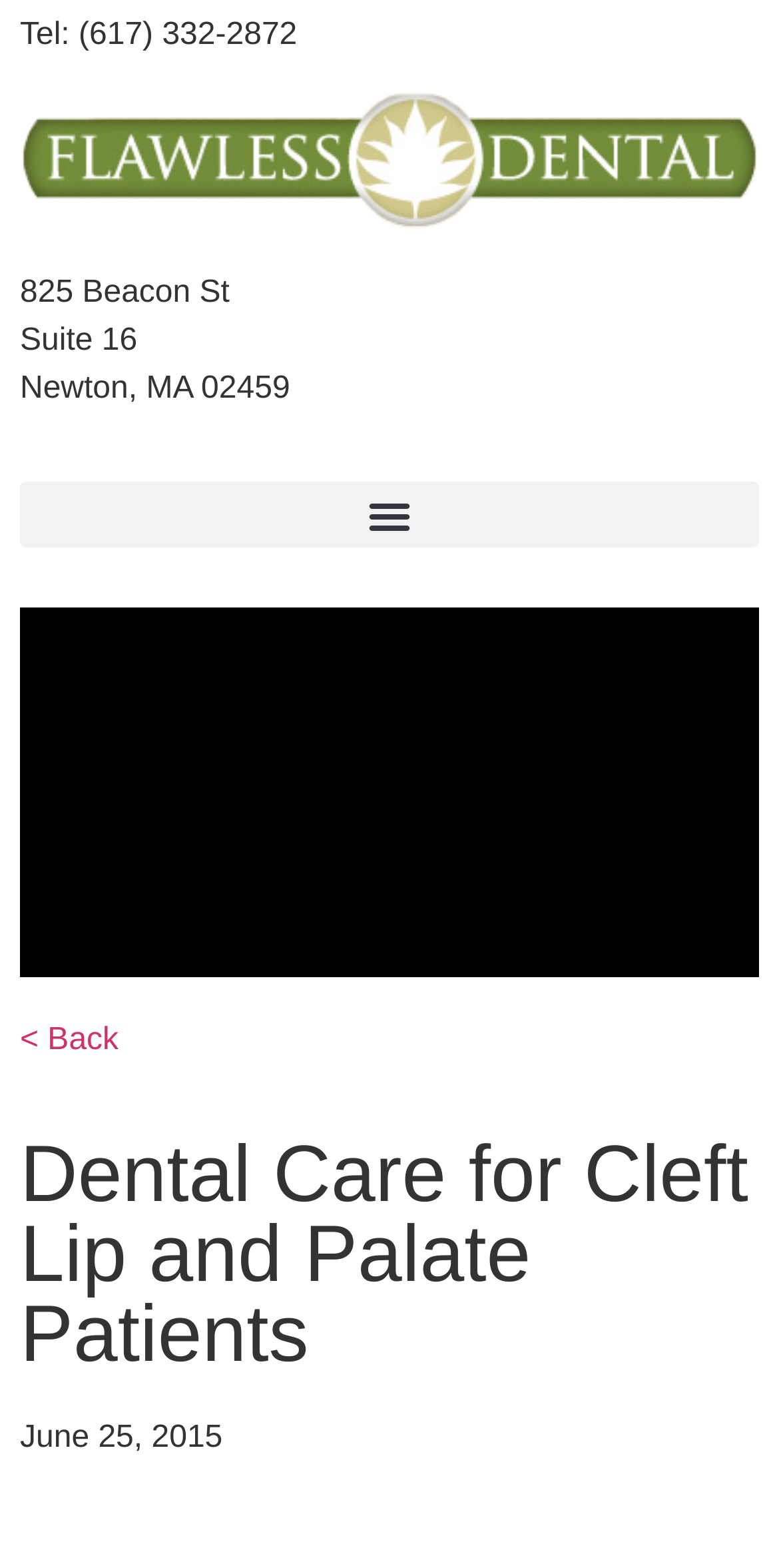Describe all the key features and sections of the webpage thoroughly.

The webpage is about dental care for cleft lip and palate patients, specifically from Flawless Dental. At the top left, there is a phone number "Tel: (617) 332-2872" and a link that spans almost the entire width of the page. Below the phone number, there is an address "825 Beacon St, Suite 16, Newton, MA 02459" in three separate lines. 

To the right of the address, there is a "Menu Toggle" button. Above the main content, there is a link "< Back" at the top left corner. The main heading "Dental Care for Cleft Lip and Palate Patients" is centered near the top of the page. At the very bottom left, there is a timestamp "June 25, 2015".